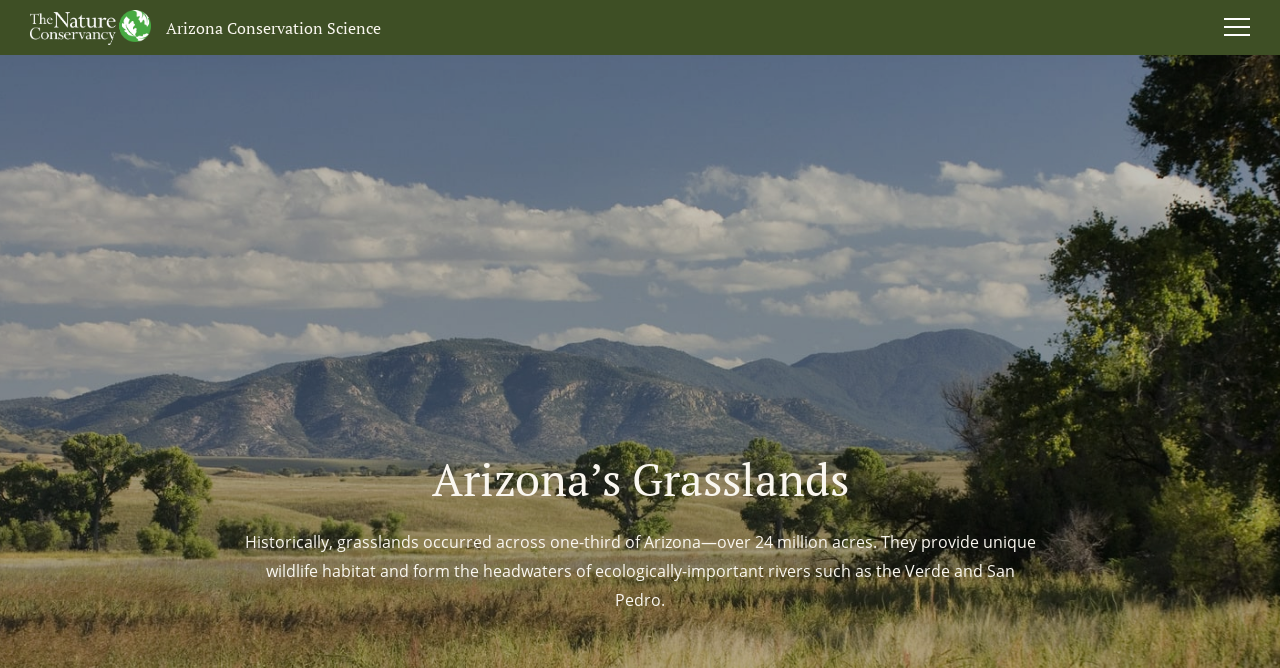What is the current status of the publication?
Use the image to give a comprehensive and detailed response to the question.

The webpage is currently loading a publication, as indicated by the static text 'Loading Publication...' with a bounding box of [0.432, 0.941, 0.568, 0.974].